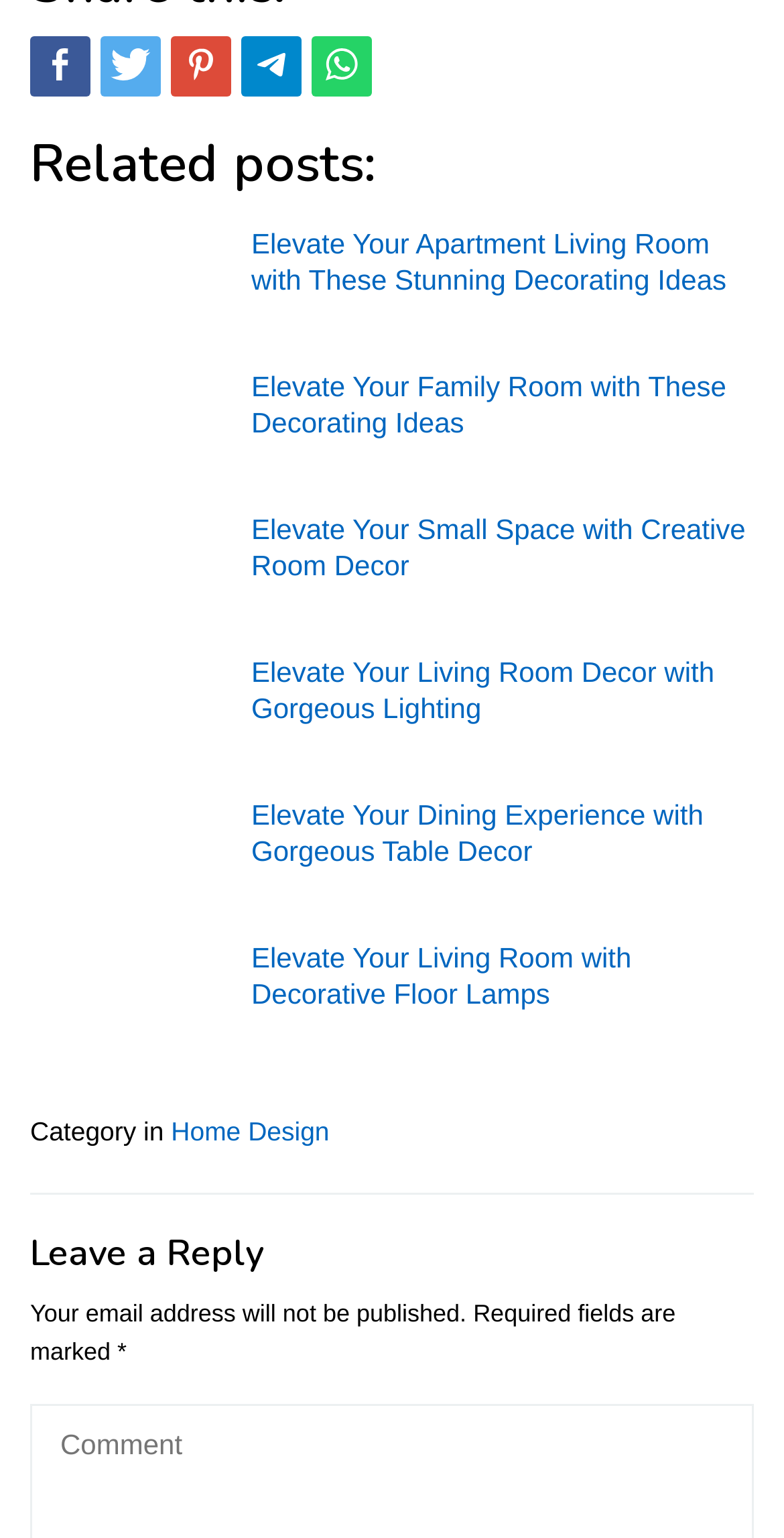Could you provide the bounding box coordinates for the portion of the screen to click to complete this instruction: "Share on Whatsapp"?

[0.397, 0.024, 0.474, 0.063]